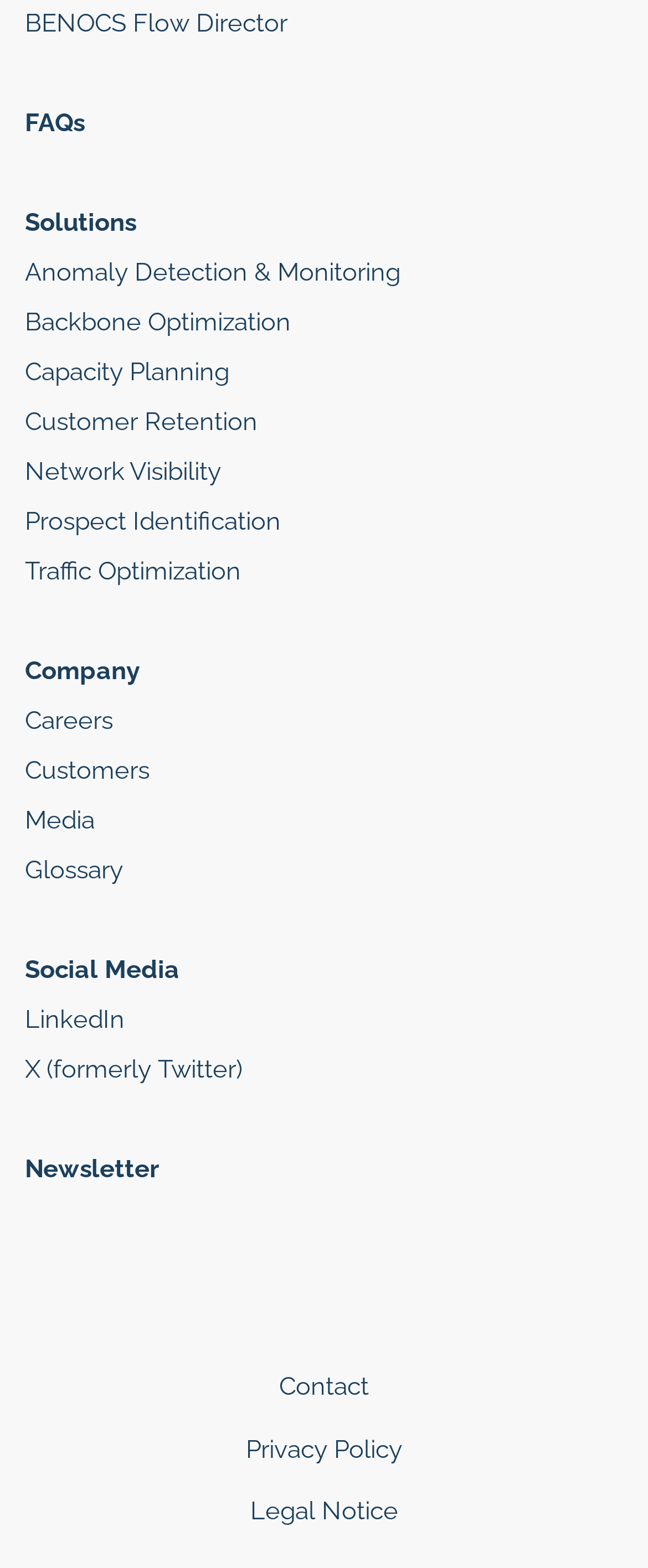How many social media links are there?
Using the image, provide a concise answer in one word or a short phrase.

2